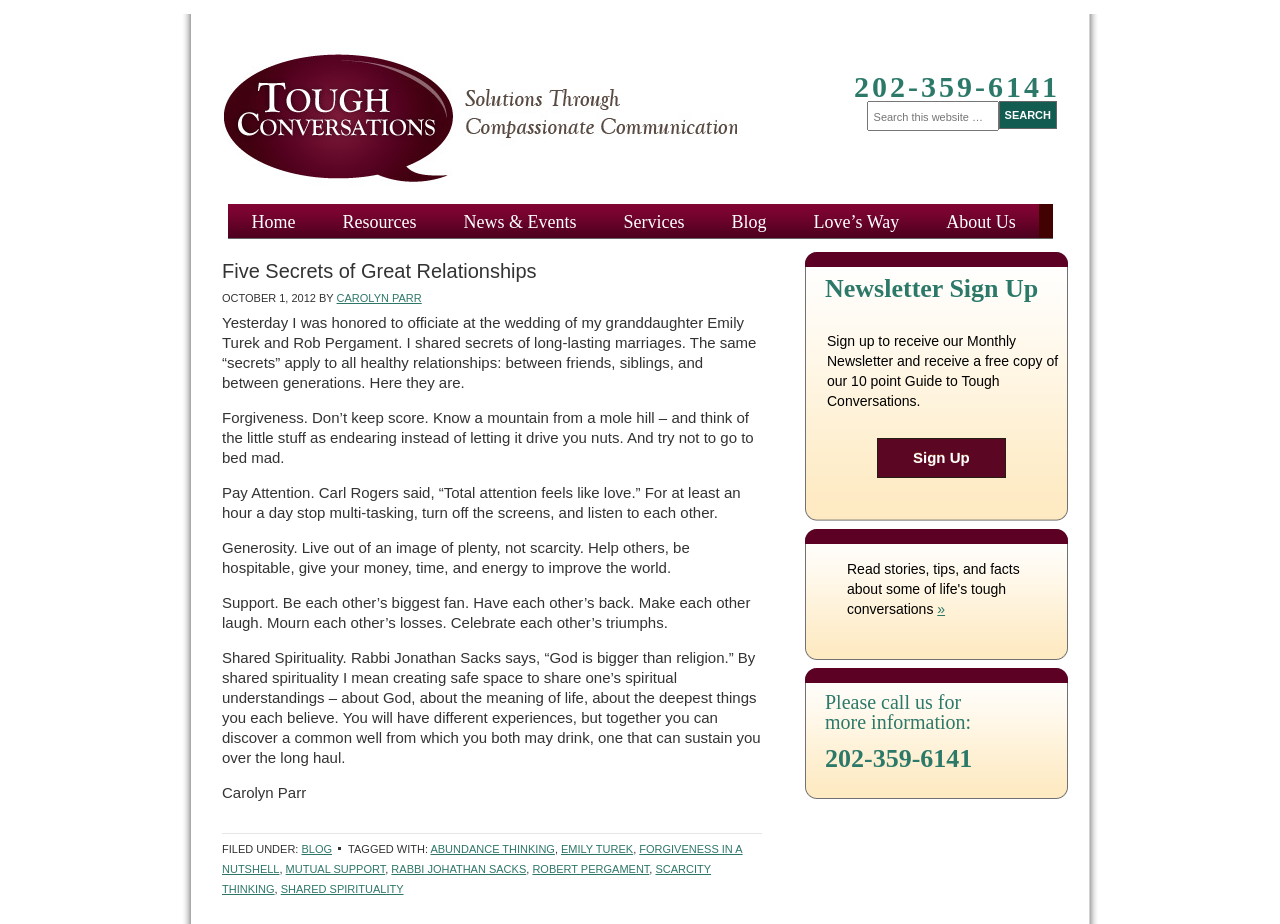Please identify the coordinates of the bounding box for the clickable region that will accomplish this instruction: "Search this website".

[0.677, 0.109, 0.78, 0.142]